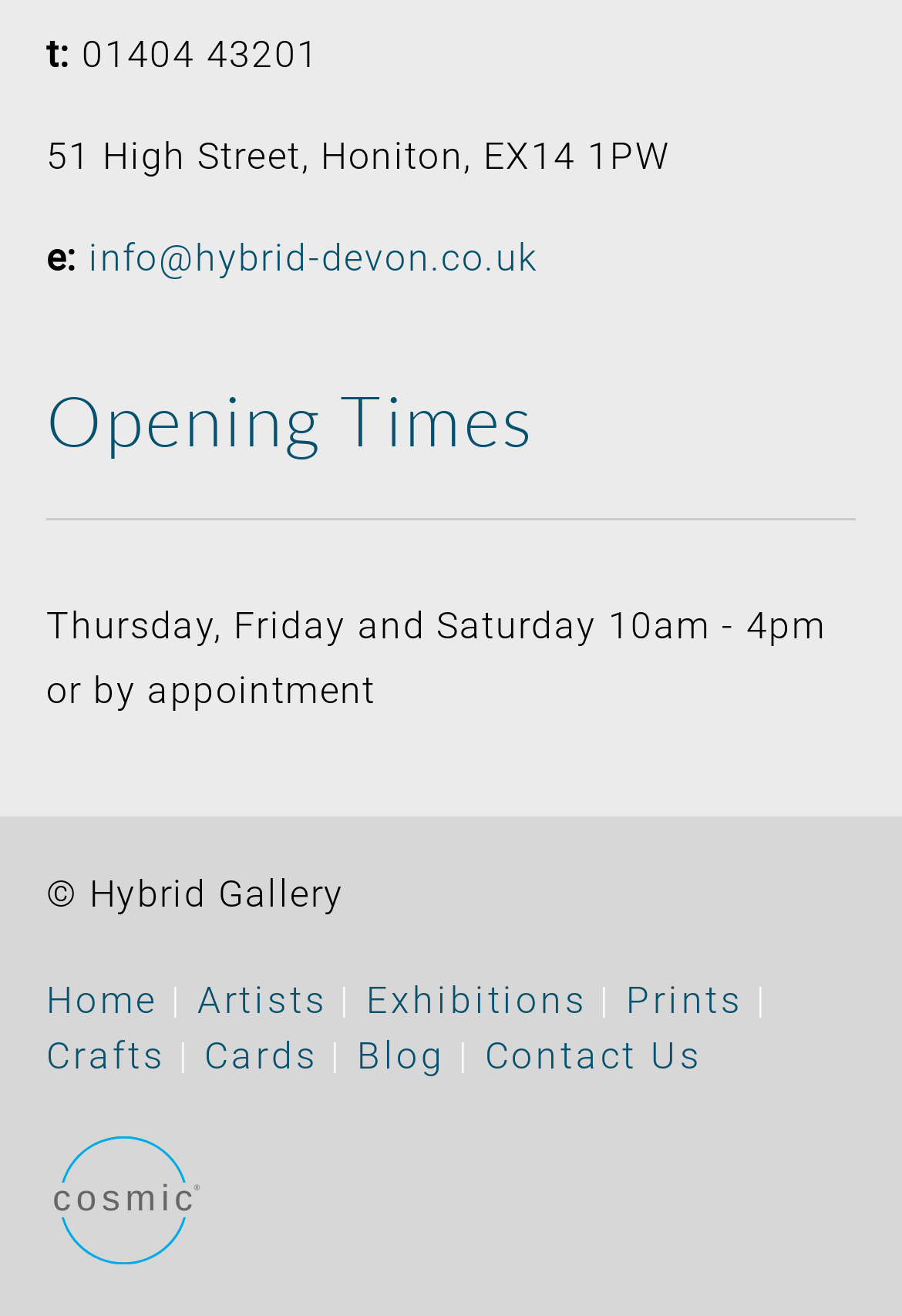Please find the bounding box coordinates (top-left x, top-left y, bottom-right x, bottom-right y) in the screenshot for the UI element described as follows: Contact Us

[0.537, 0.785, 0.778, 0.818]